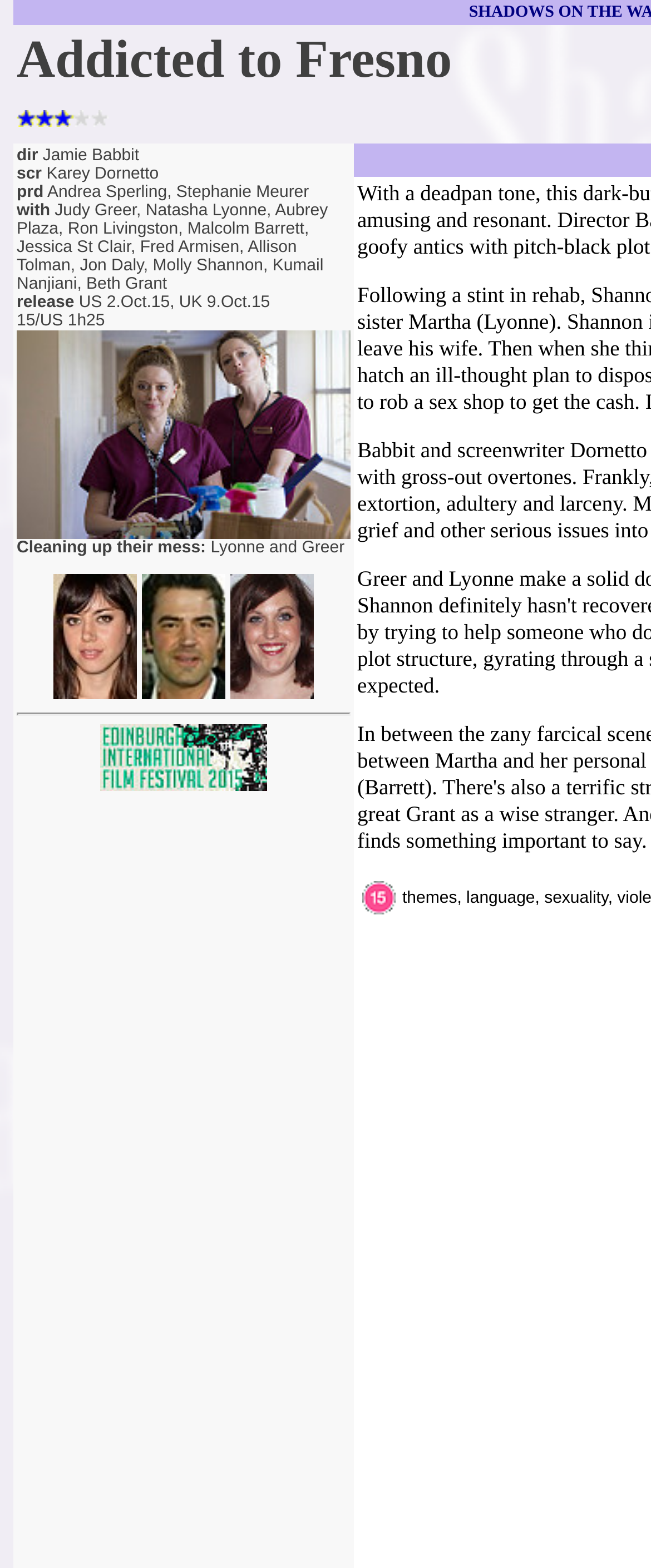Can you look at the image and give a comprehensive answer to the question:
How many images of actors are shown on the webpage?

There are three images of actors shown on the webpage, which are images of Aubrey Plaza, Ron Livingston, and Allison Tolman.